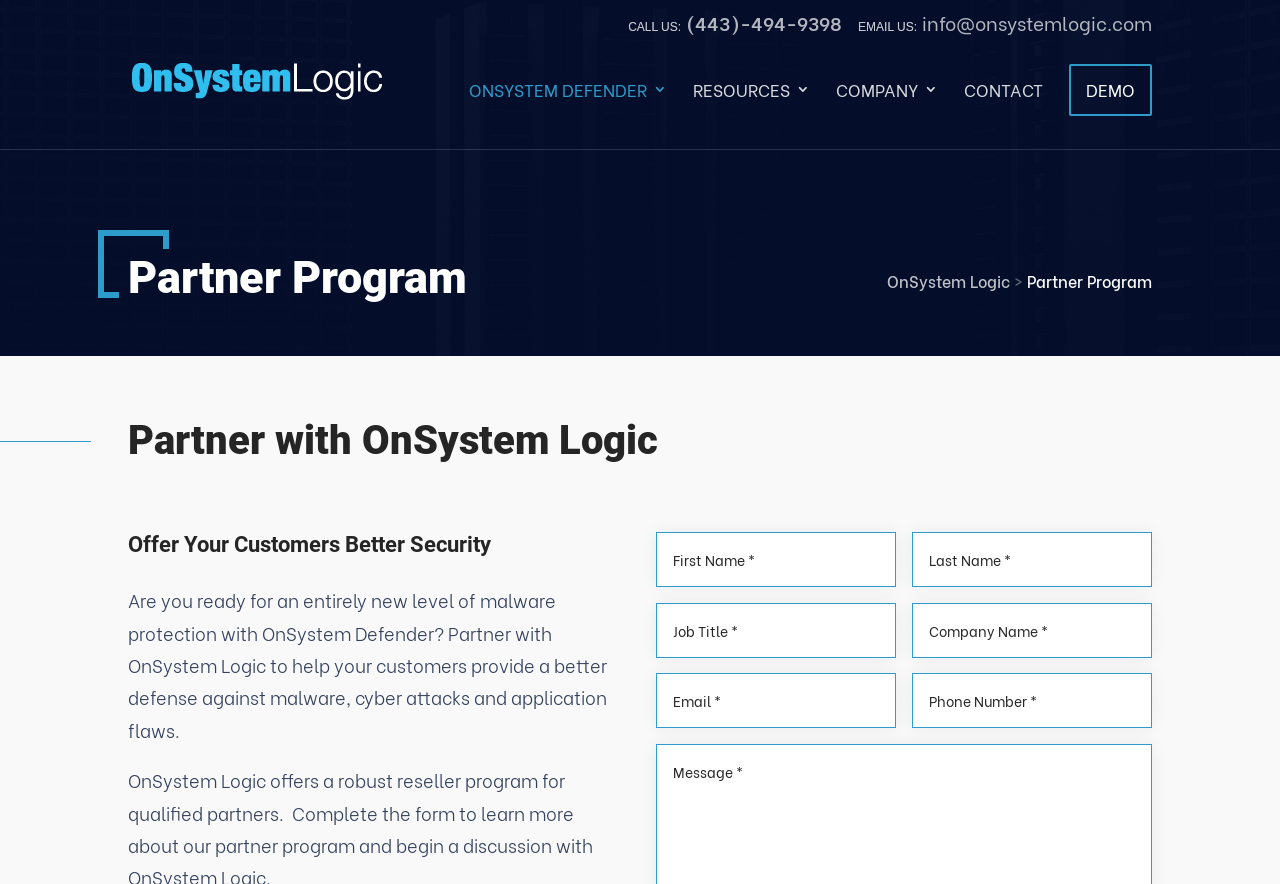Give a concise answer using one word or a phrase to the following question:
What is the phone number to contact OnSystem Logic?

(443)-494-9398